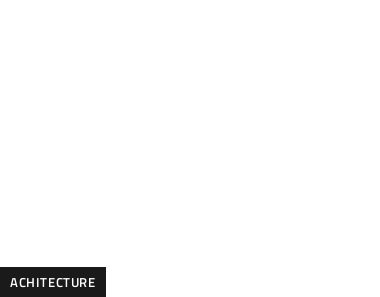Detail every aspect of the image in your caption.

The image featured here highlights the concept of architecture, representing the dynamic field involved in designing and constructing buildings and spaces. It is predominantly associated with an article titled "Pakistan’s Reach for the Sky: Exploring the Tallest Buildings," which emphasizes the rapid development in architectural practices within Pakistan. With an alluring design aesthetic, the image serves to captivate the audience's attention, inviting them to delve deeper into the innovative architectural landscape of the country. This visual engagement is essential as it aligns with the overarching theme of exploring impressive architectural achievements, particularly the tallest buildings that symbolize growth and ambition in urban development.